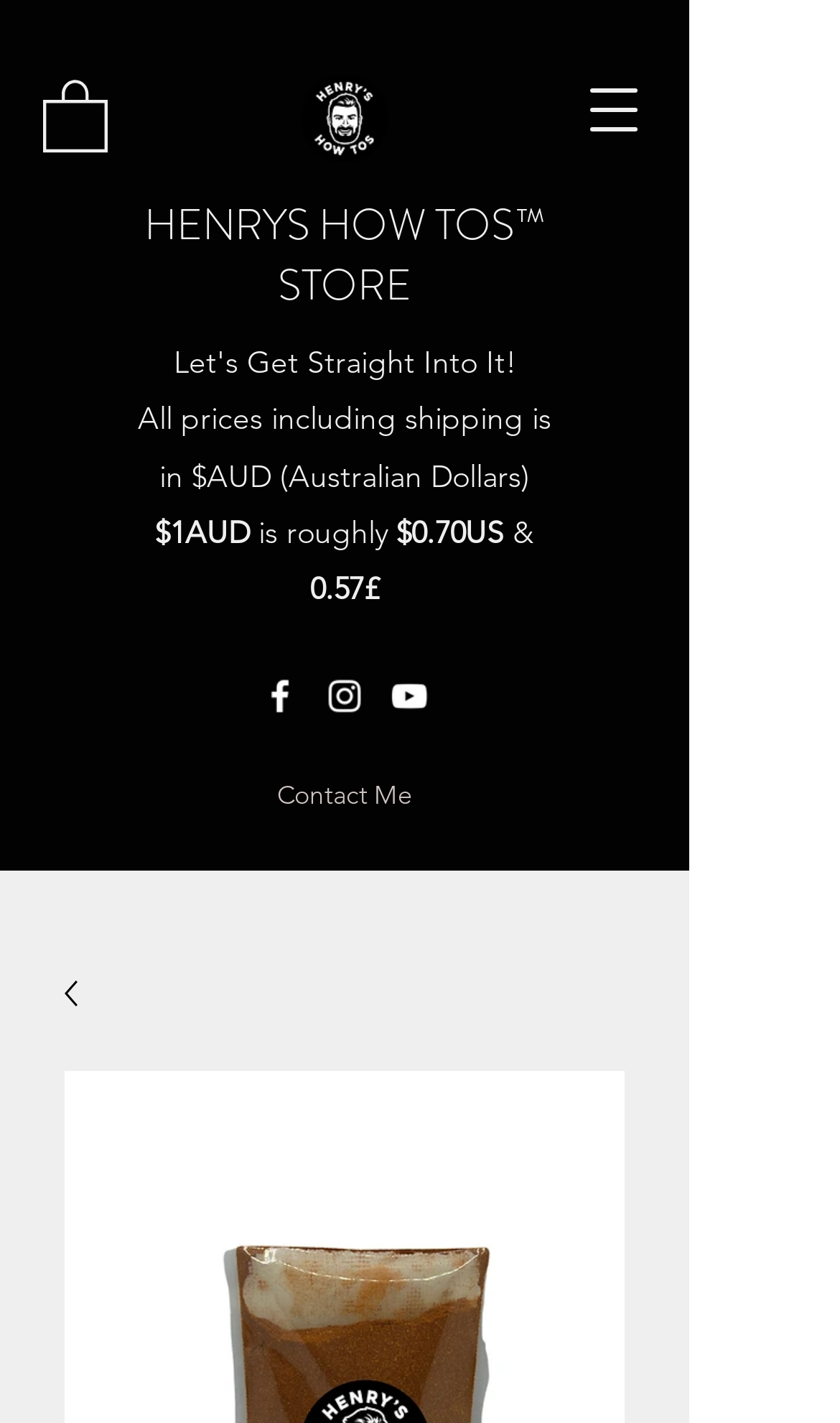Find the bounding box coordinates corresponding to the UI element with the description: "Uncategorized". The coordinates should be formatted as [left, top, right, bottom], with values as floats between 0 and 1.

None